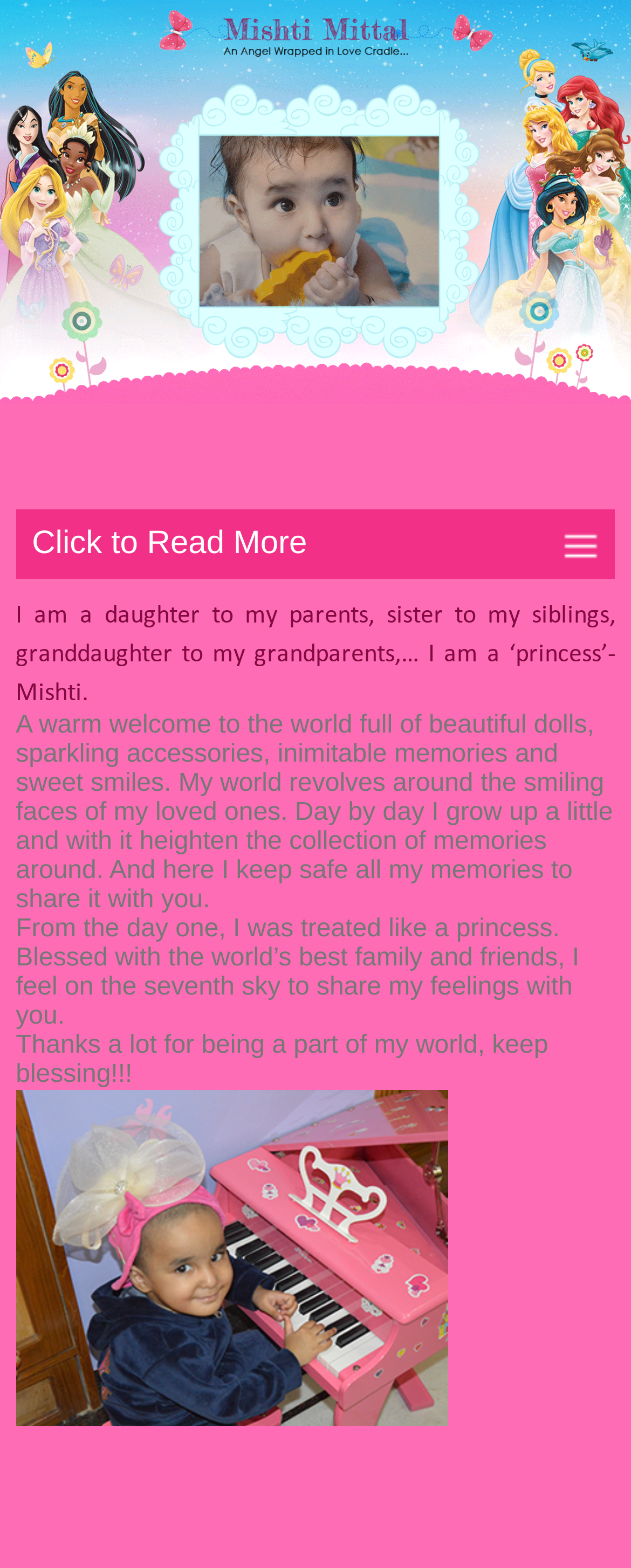Locate the UI element that matches the description Click to Read More in the webpage screenshot. Return the bounding box coordinates in the format (top-left x, top-left y, bottom-right x, bottom-right y), with values ranging from 0 to 1.

[0.025, 0.325, 0.975, 0.369]